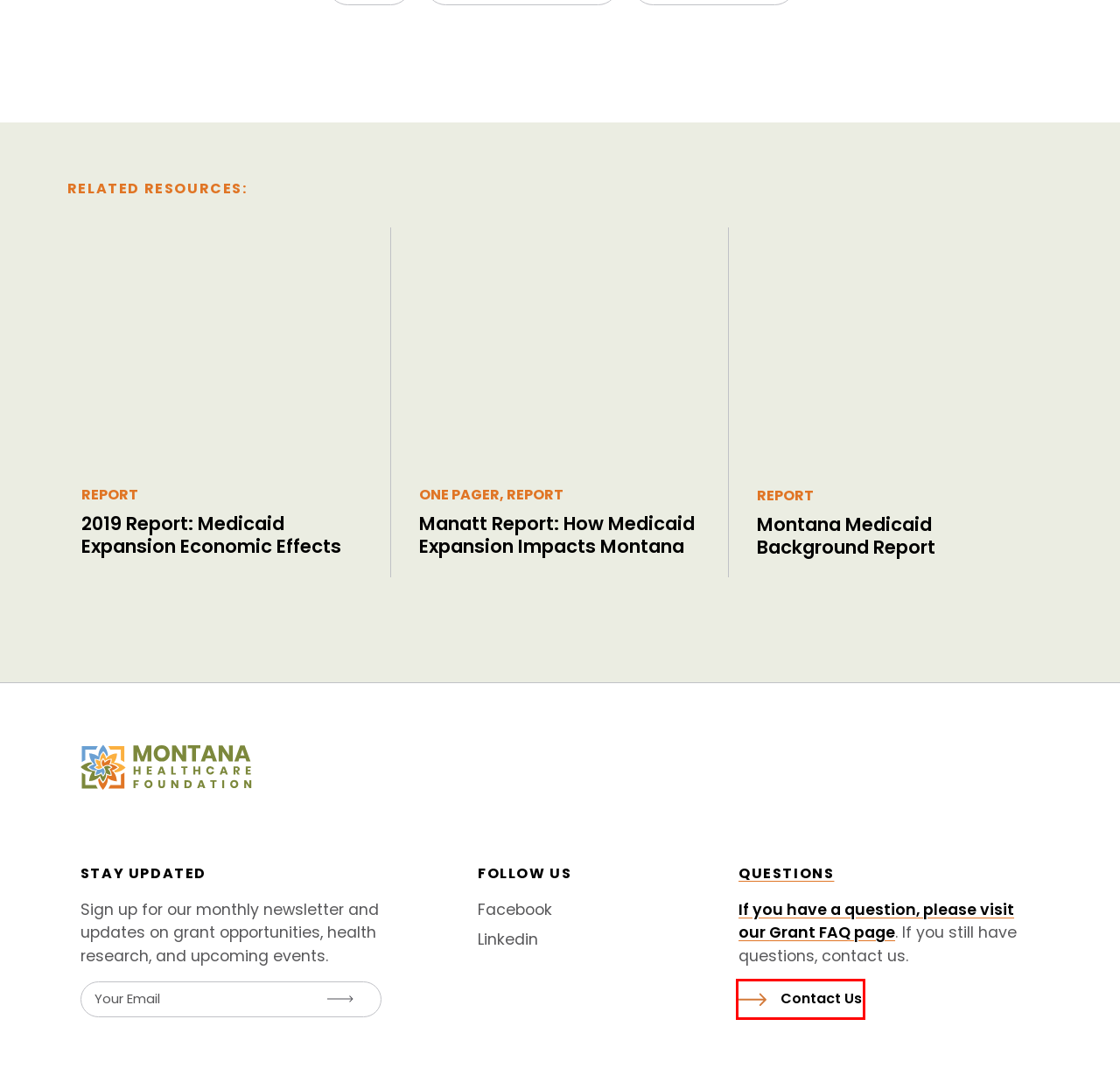View the screenshot of the webpage containing a red bounding box around a UI element. Select the most fitting webpage description for the new page shown after the element in the red bounding box is clicked. Here are the candidates:
A. Manatt Report: How Medicaid Expansion Impacts Montana - Montana Healthcare Foundation
B. Contact Us - Montana Healthcare Foundation
C. Reducing American Indian Health Disparities - Montana Healthcare Foundation
D. 2019 Report: Medicaid Expansion Economic Effects - Montana Healthcare Foundation
E. Montana Medicaid Background Report - Montana Healthcare Foundation
F. SmartSimple | Montana Healthcare Foundation
G. Grants - Montana Healthcare Foundation
H. Credits - Montana Healthcare Foundation

B